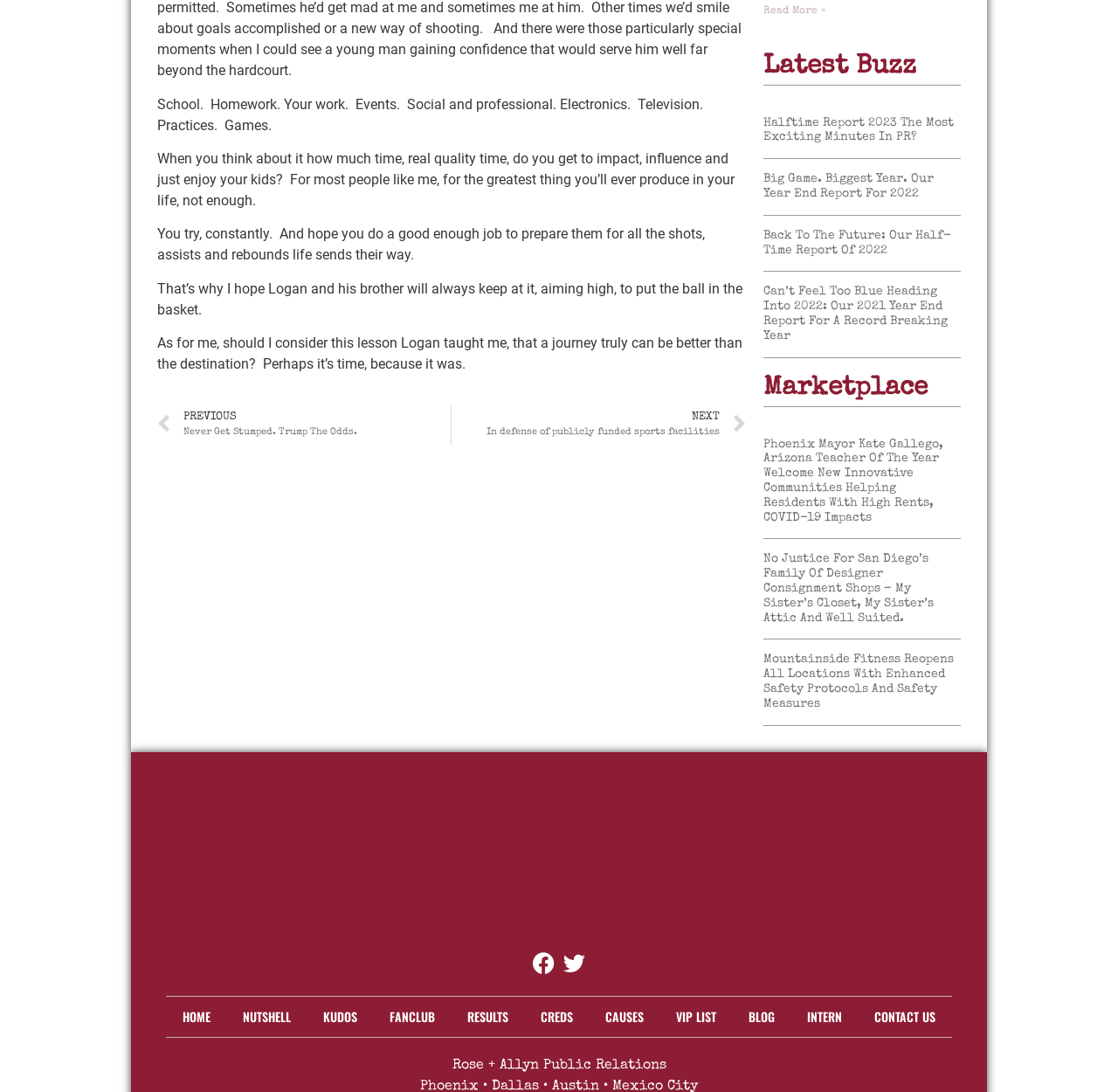Locate the bounding box for the described UI element: "Contact Us". Ensure the coordinates are four float numbers between 0 and 1, formatted as [left, top, right, bottom].

[0.768, 0.912, 0.852, 0.949]